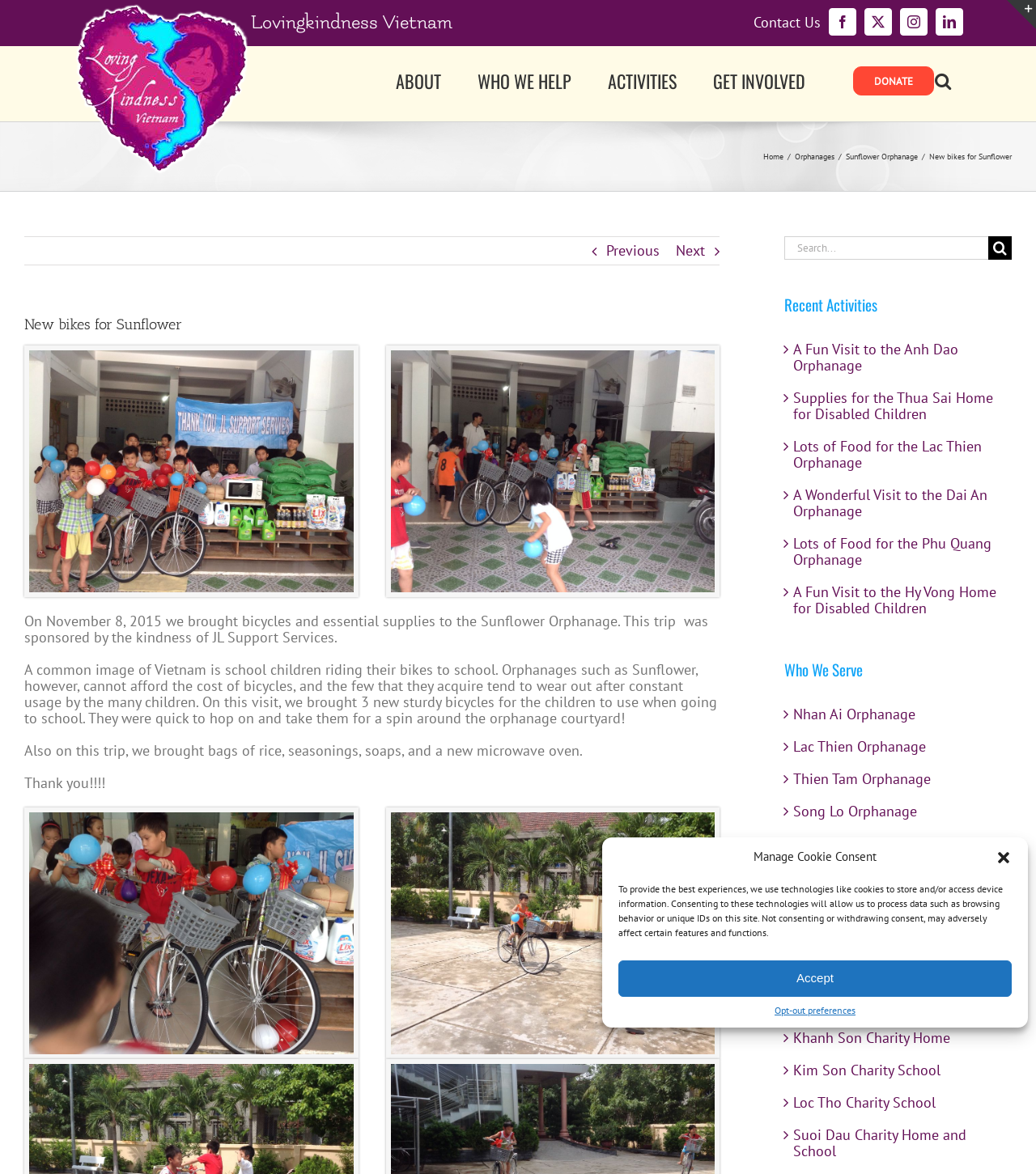Provide a brief response using a word or short phrase to this question:
What other items were brought to the orphanage?

Bags of rice, seasonings, soaps, and a microwave oven